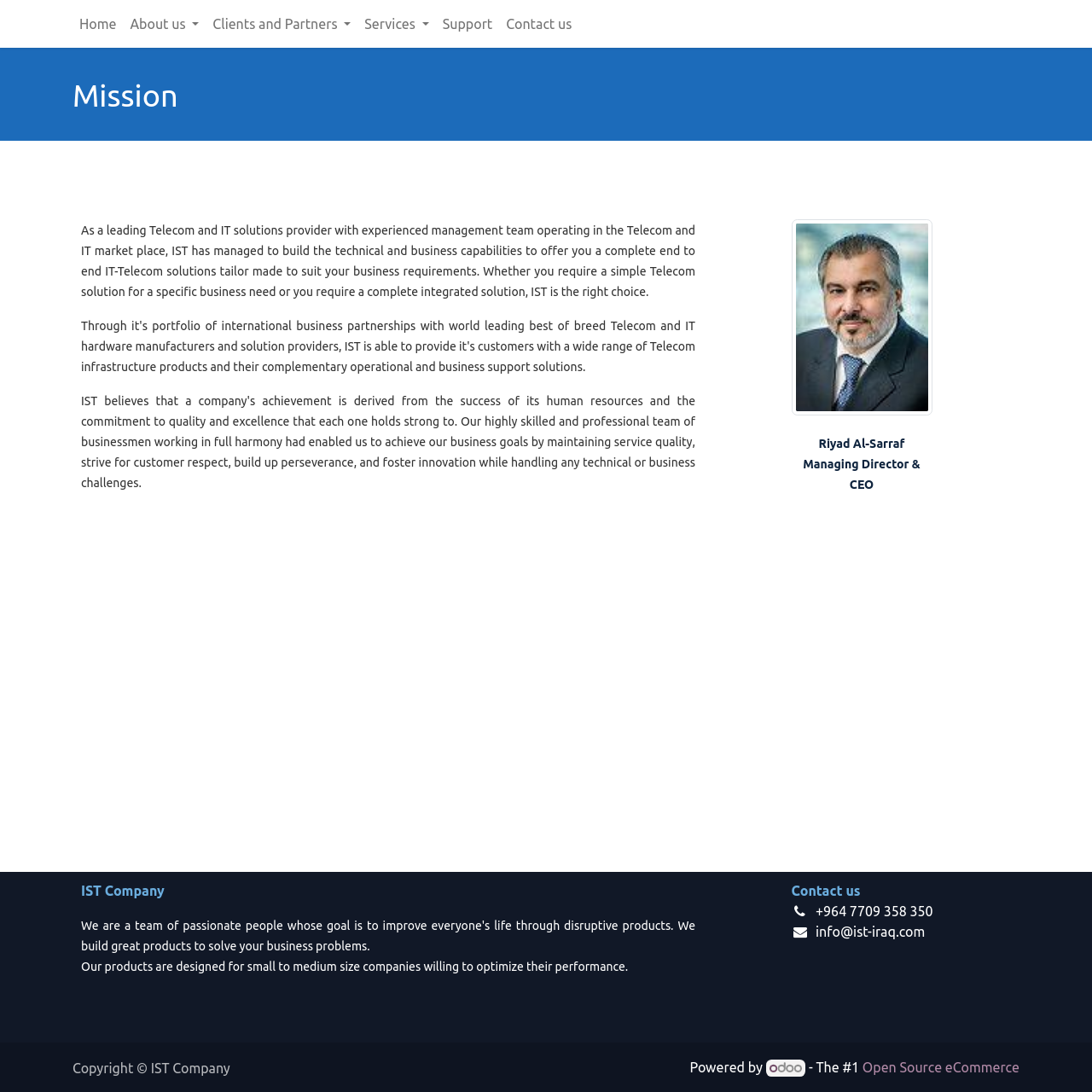Given the element description: "Clients and Partners", predict the bounding box coordinates of the UI element it refers to, using four float numbers between 0 and 1, i.e., [left, top, right, bottom].

[0.189, 0.006, 0.328, 0.038]